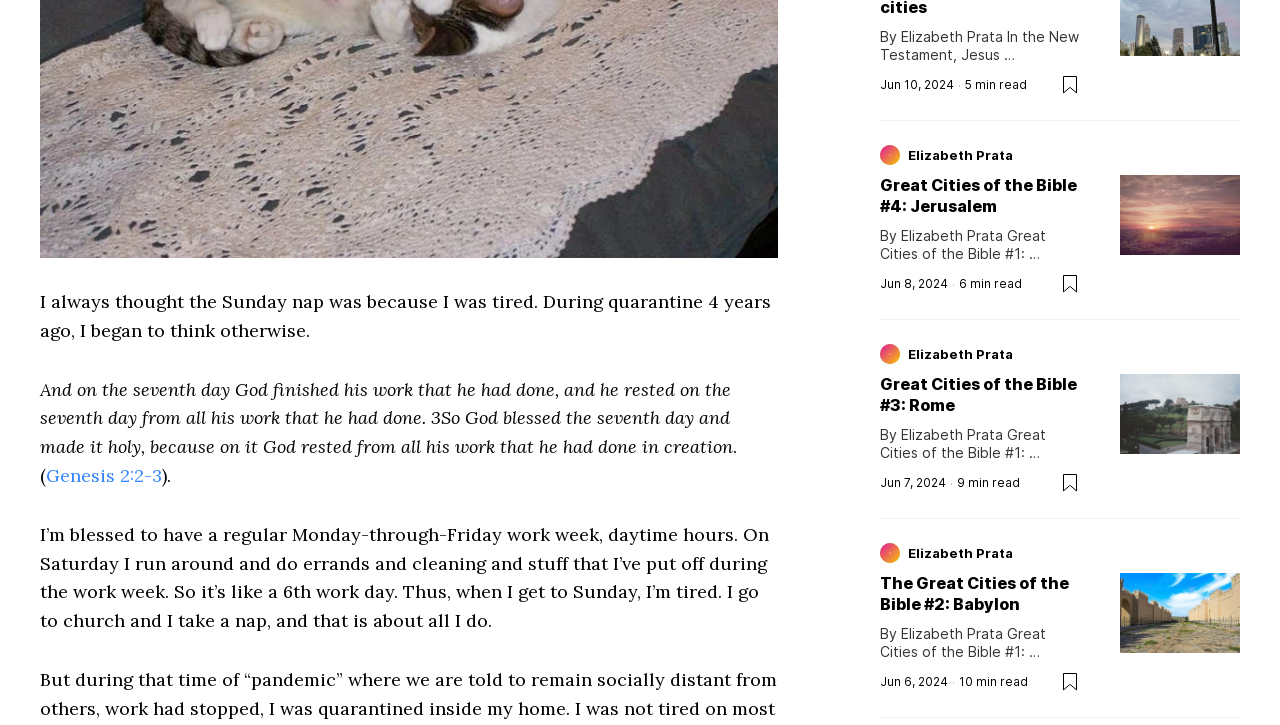Bounding box coordinates should be provided in the format (top-left x, top-left y, bottom-right x, bottom-right y) with all values between 0 and 1. Identify the bounding box for this UI element: alt="featureImage"

[0.875, 0.242, 0.969, 0.352]